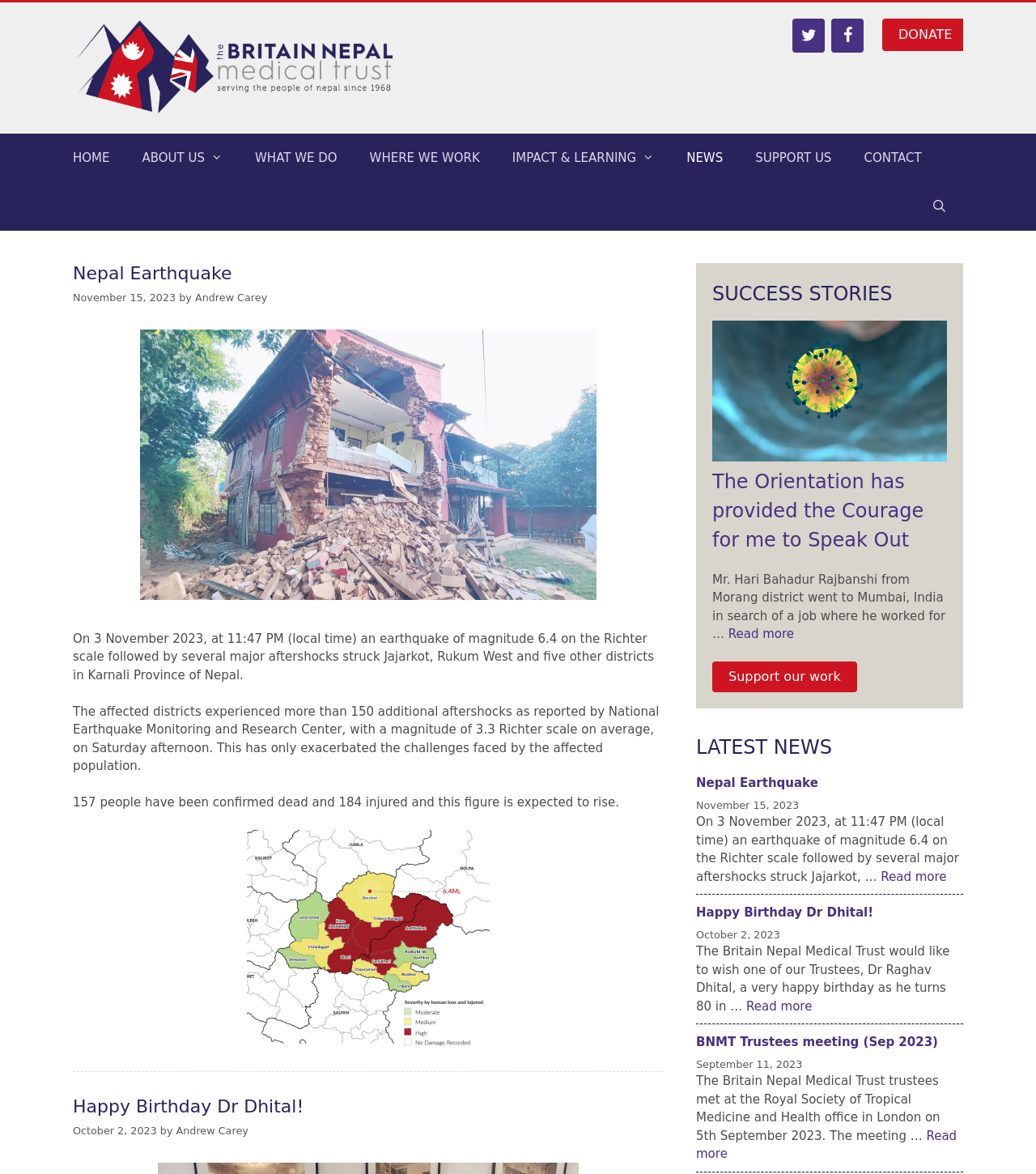Analyze the image and provide a detailed answer to the question: What is the latest news on the webpage?

I found the answer by looking at the latest news section on the webpage, which contains a heading element with the text 'Nepal Earthquake'. This suggests that the latest news on the webpage is about an earthquake that occurred in Nepal.